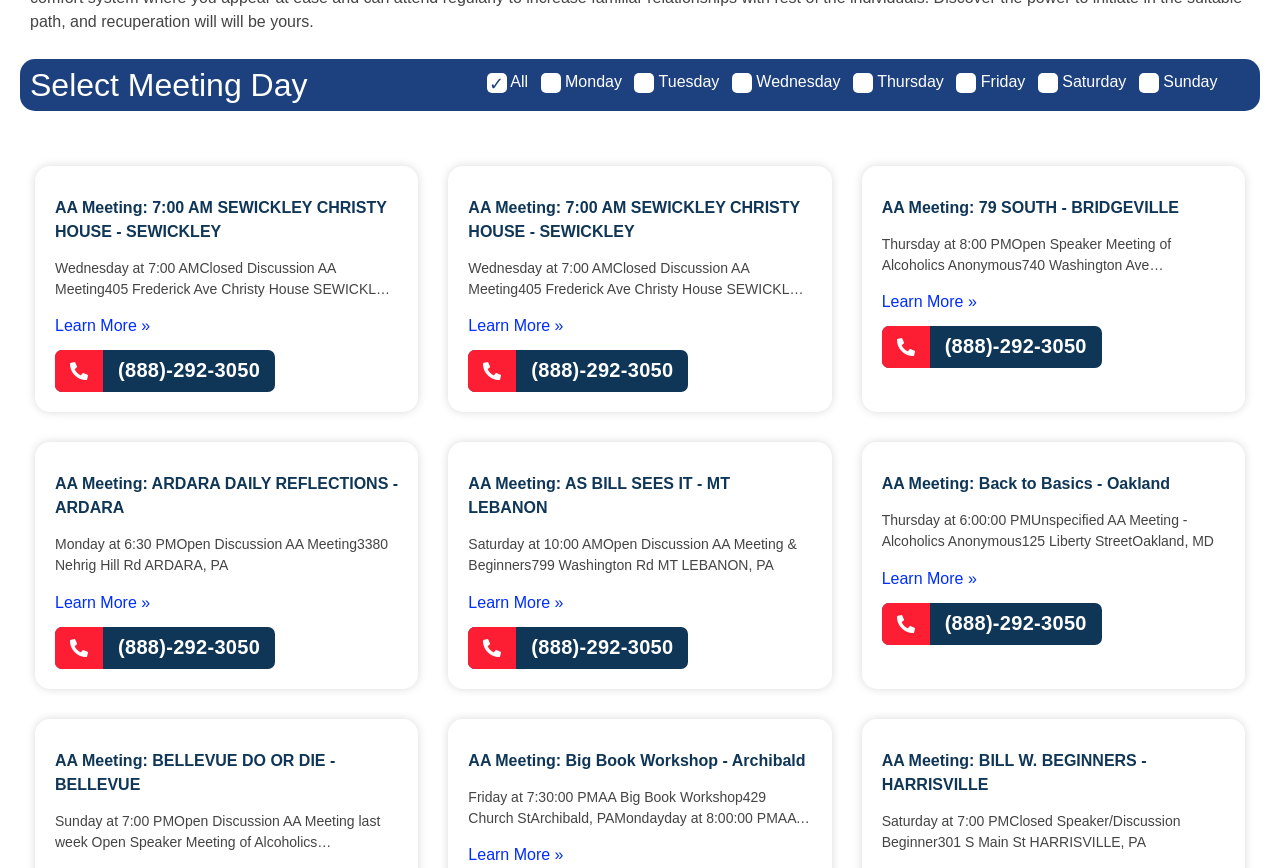What is the address of AA Meeting: 79 SOUTH - BRIDGEVILLE?
Provide a short answer using one word or a brief phrase based on the image.

740 Washington Ave